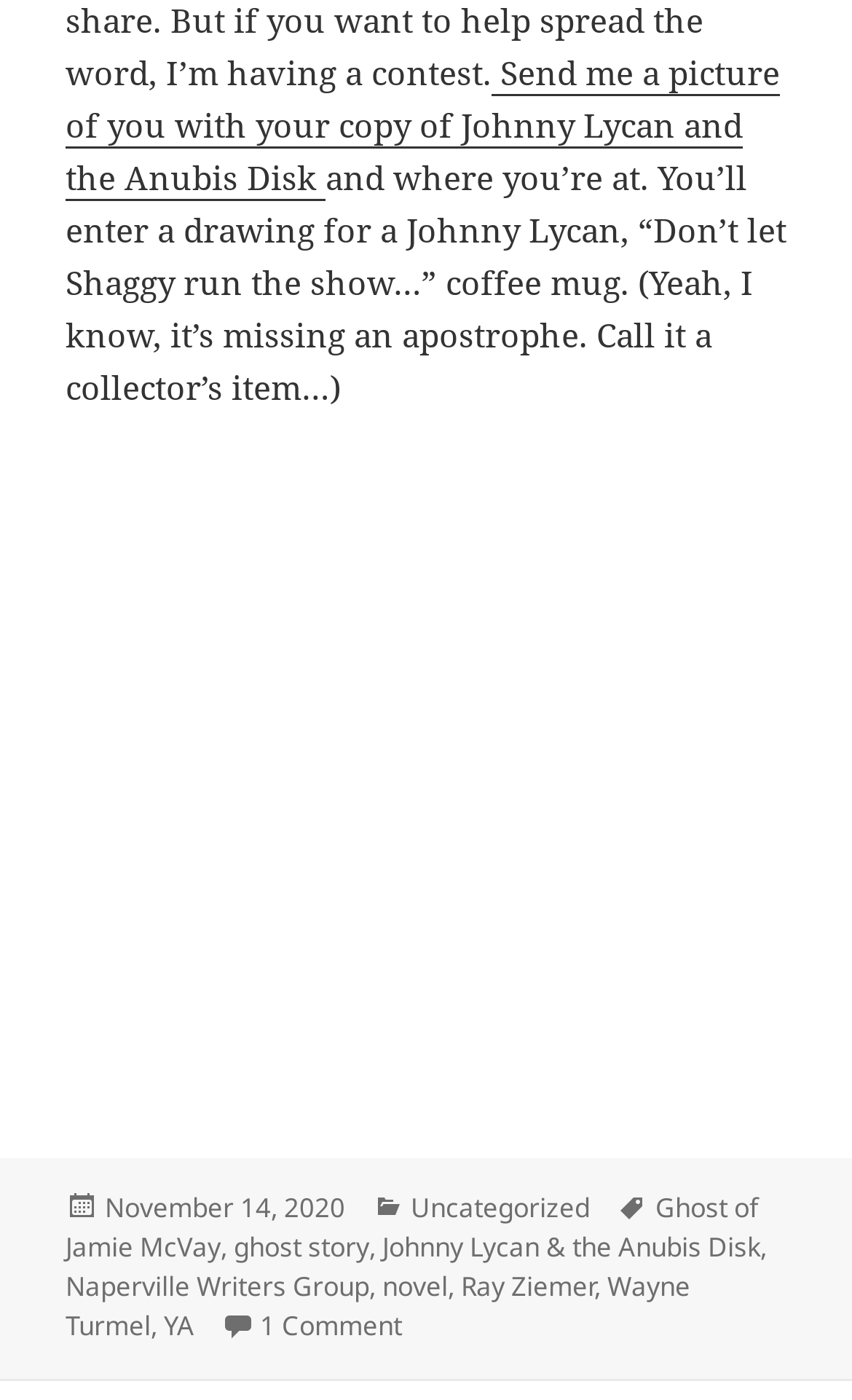Use one word or a short phrase to answer the question provided: 
What is the date of the post?

November 14, 2020